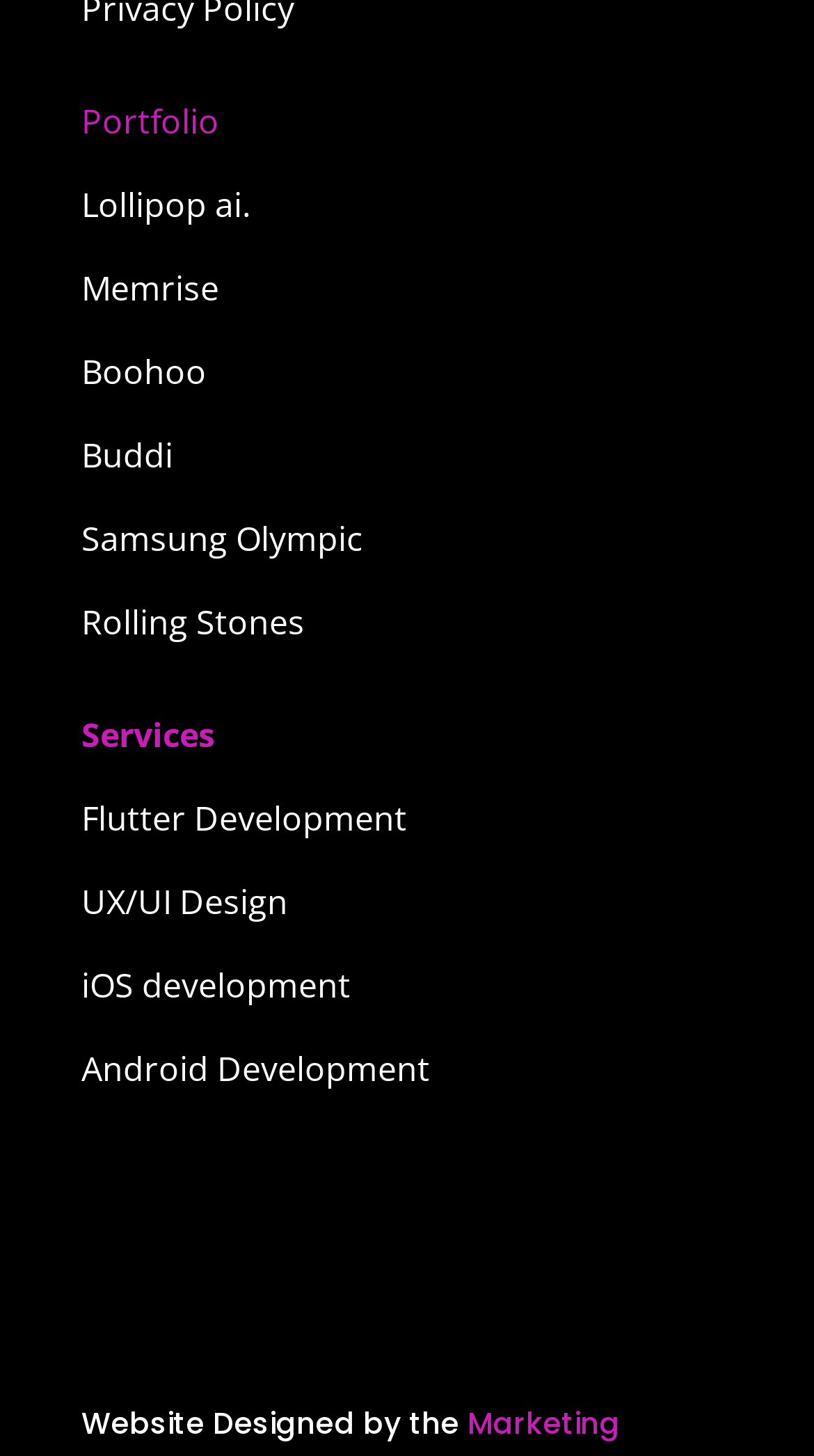Could you highlight the region that needs to be clicked to execute the instruction: "Click on Portfolio"?

[0.1, 0.067, 0.269, 0.099]